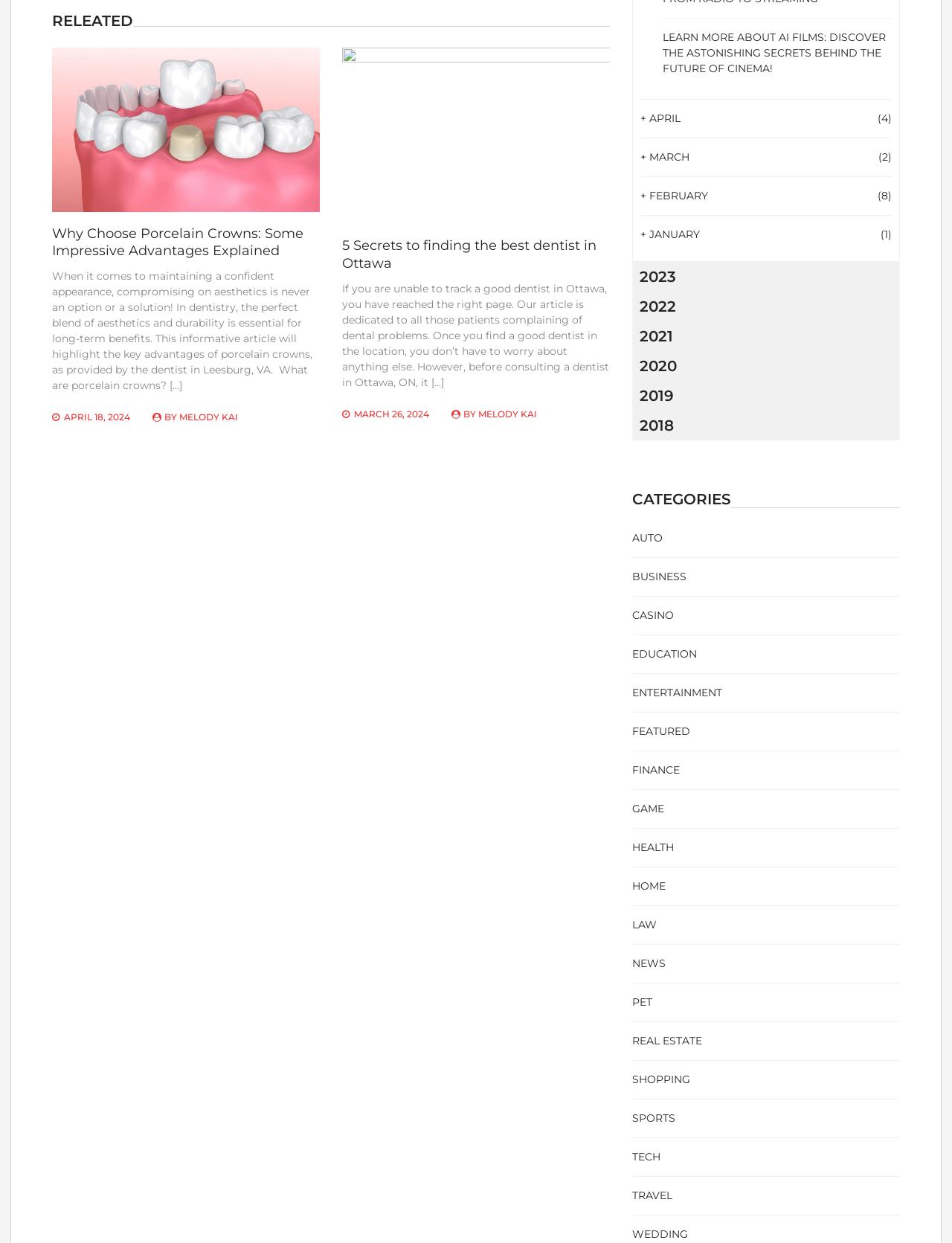Please identify the bounding box coordinates of the clickable element to fulfill the following instruction: "Learn more about AI films". The coordinates should be four float numbers between 0 and 1, i.e., [left, top, right, bottom].

[0.696, 0.024, 0.93, 0.06]